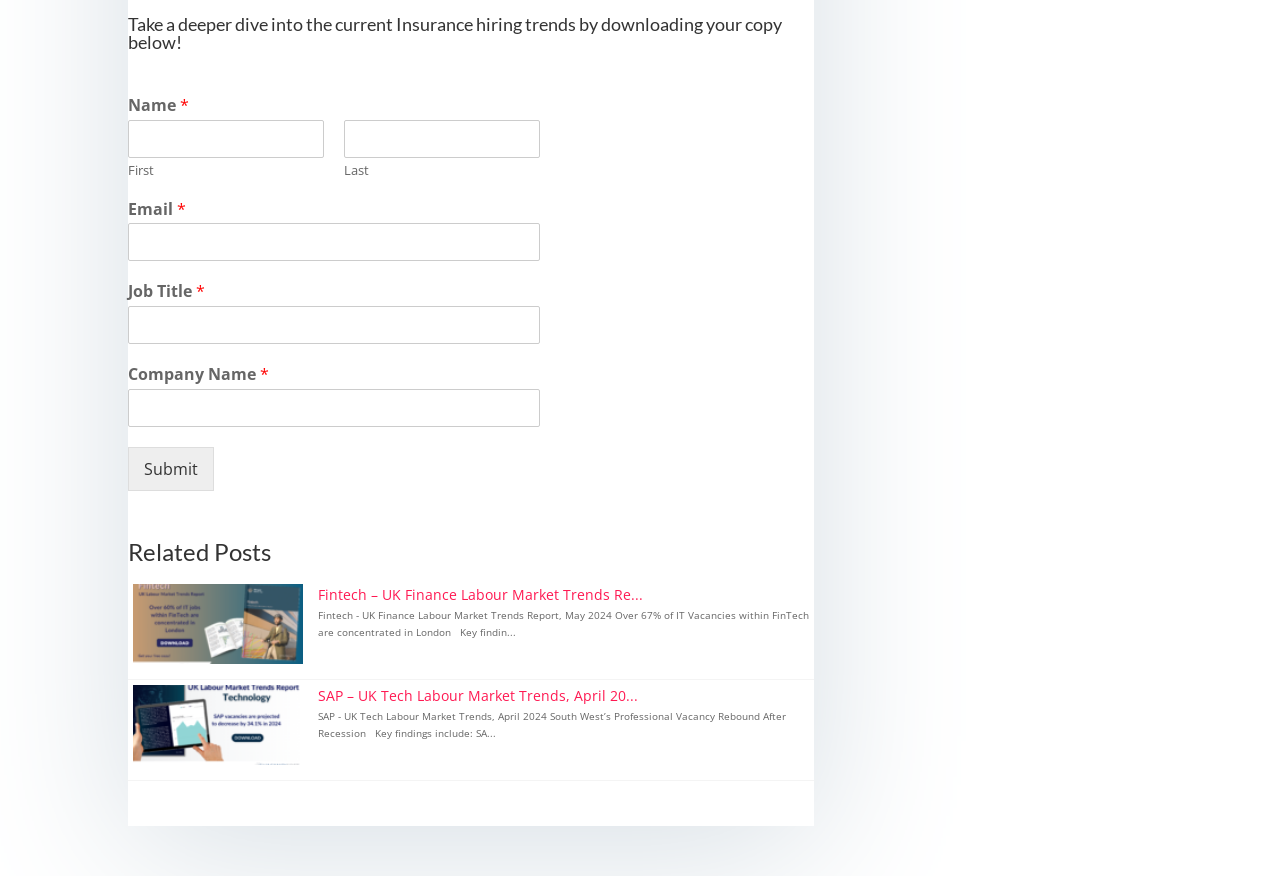Please locate the bounding box coordinates of the region I need to click to follow this instruction: "Open the SAP labour market trends report".

[0.248, 0.782, 0.632, 0.807]